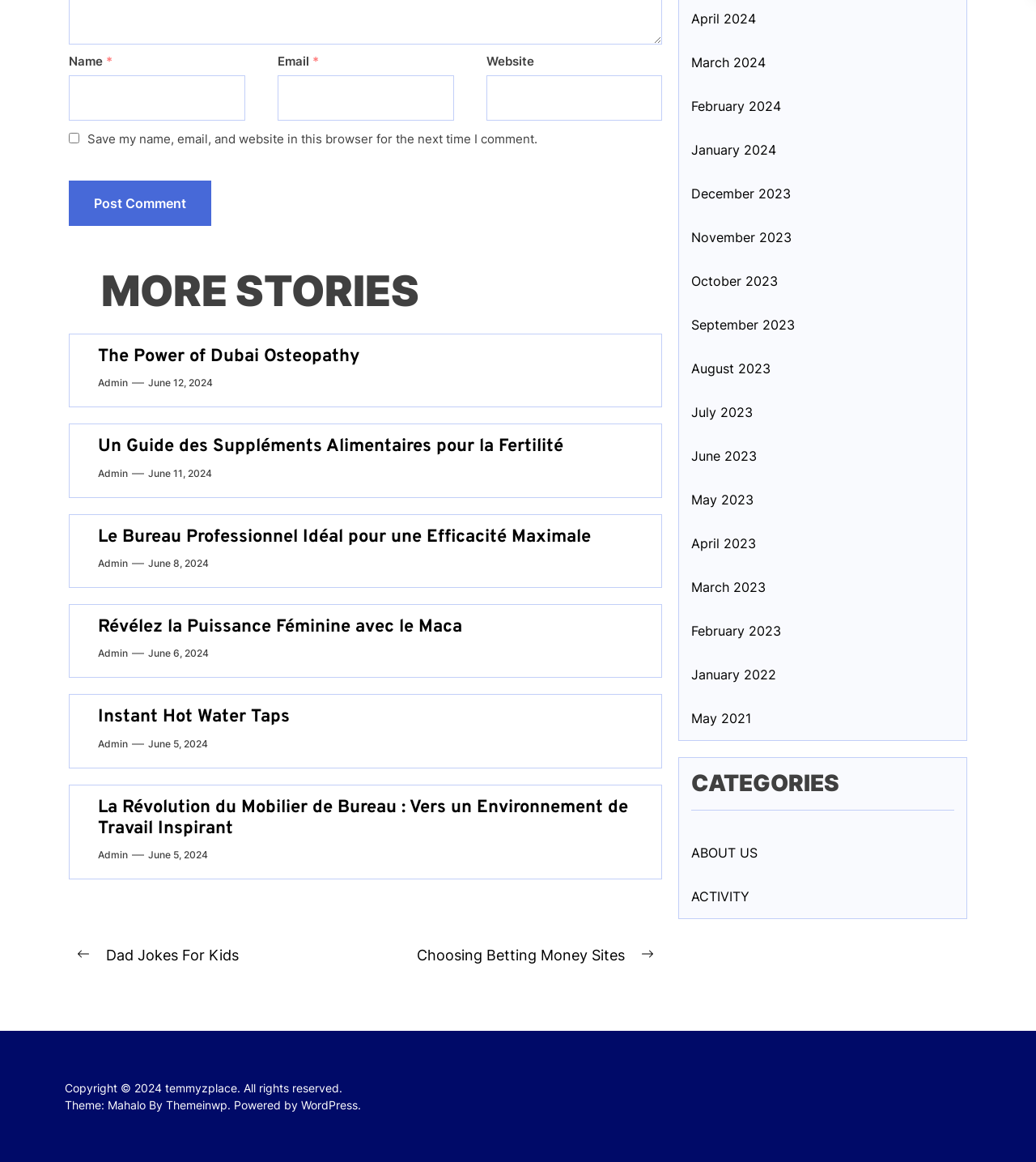Please specify the bounding box coordinates in the format (top-left x, top-left y, bottom-right x, bottom-right y), with all values as floating point numbers between 0 and 1. Identify the bounding box of the UI element described by: Instant Hot Water Taps

[0.095, 0.608, 0.28, 0.627]